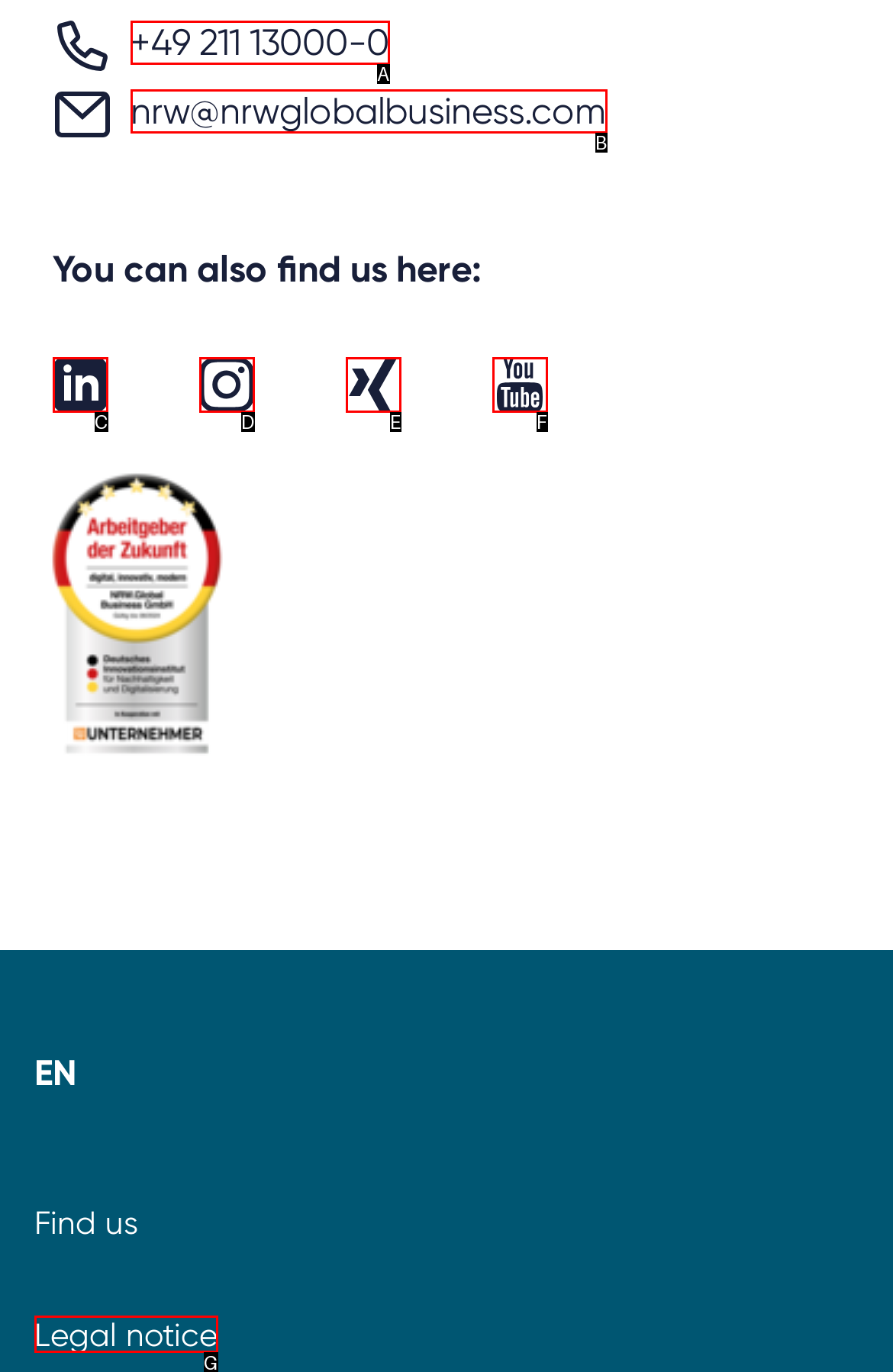Match the description: Main Menu to the correct HTML element. Provide the letter of your choice from the given options.

None